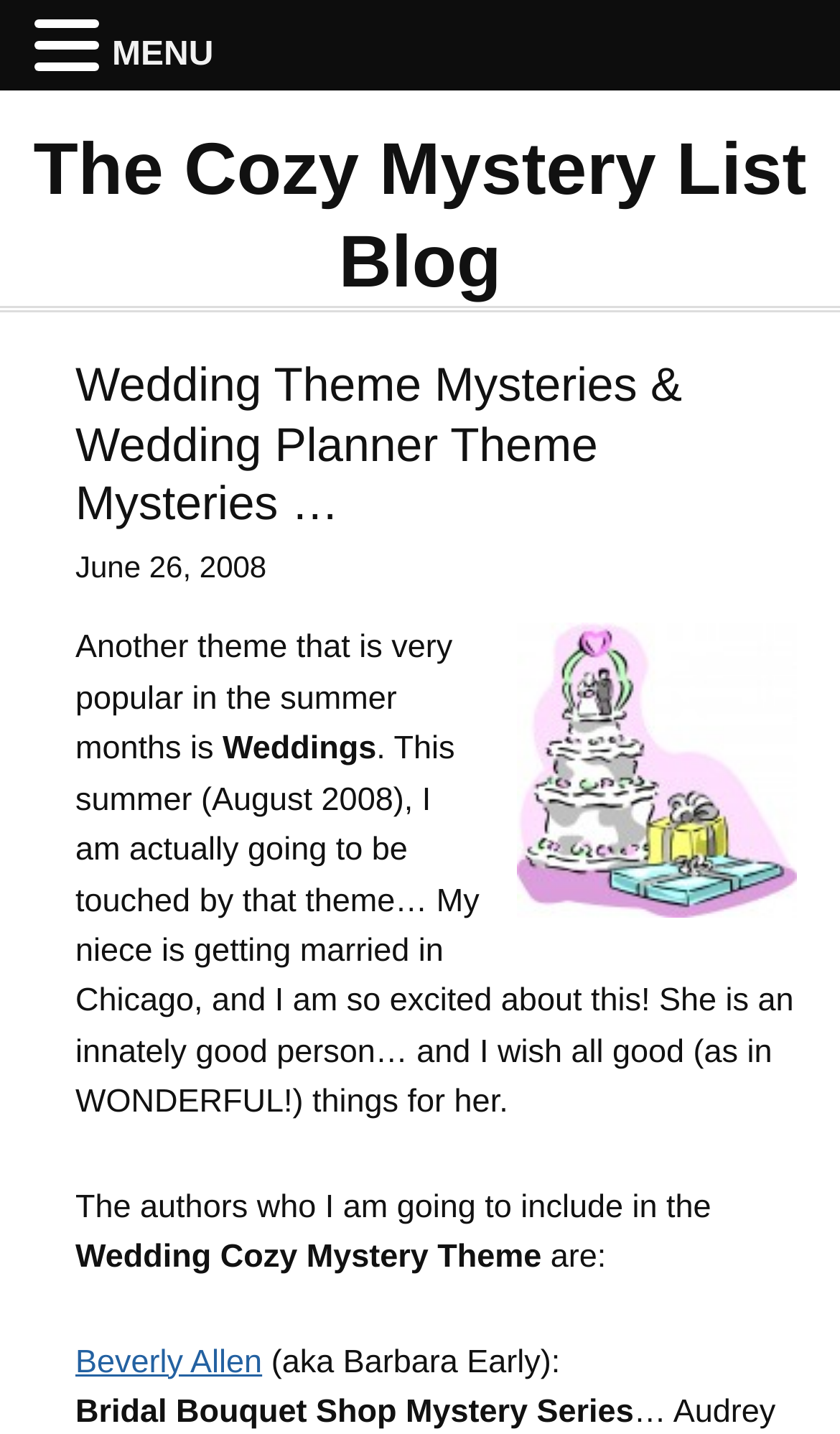What is the theme of the mysteries mentioned?
Based on the image, please offer an in-depth response to the question.

The text states 'Another theme that is very popular in the summer months is Weddings.' which indicates that the theme of the mysteries mentioned is weddings.